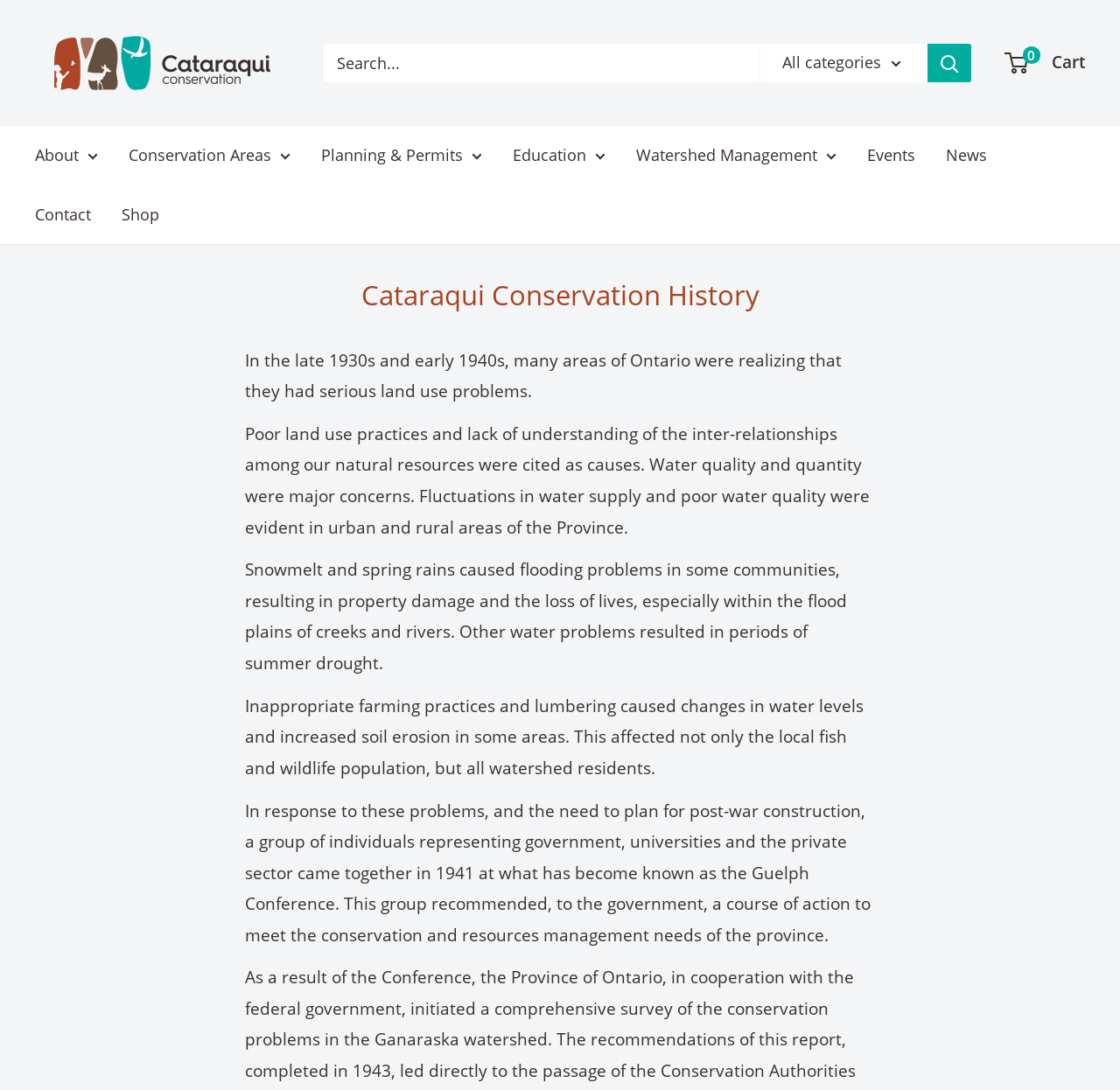Please determine the bounding box coordinates of the element's region to click for the following instruction: "Explore More Recipes".

None